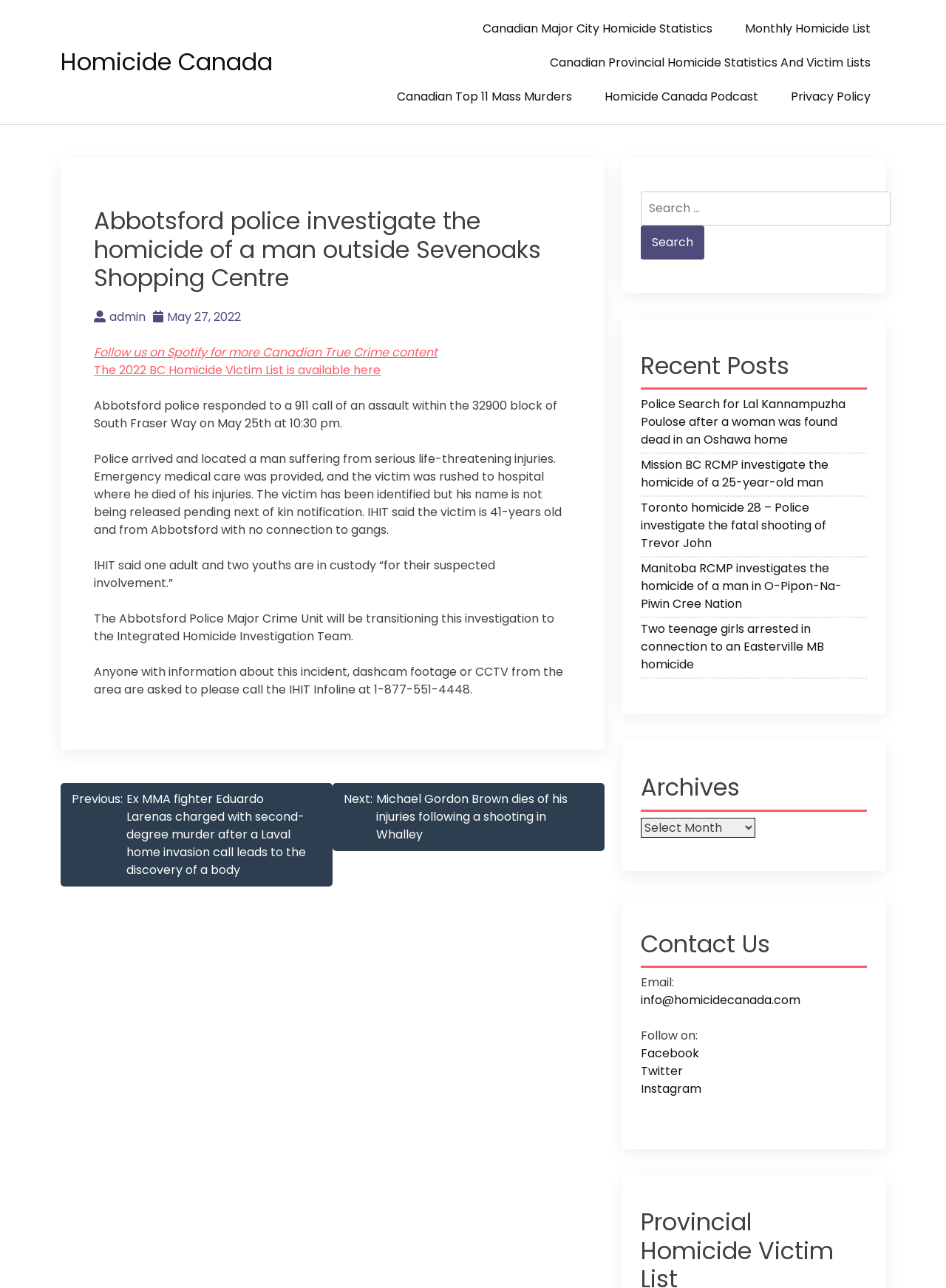Can you identify the bounding box coordinates of the clickable region needed to carry out this instruction: 'View the 2022 BC Homicide Victim List'? The coordinates should be four float numbers within the range of 0 to 1, stated as [left, top, right, bottom].

[0.099, 0.281, 0.402, 0.294]